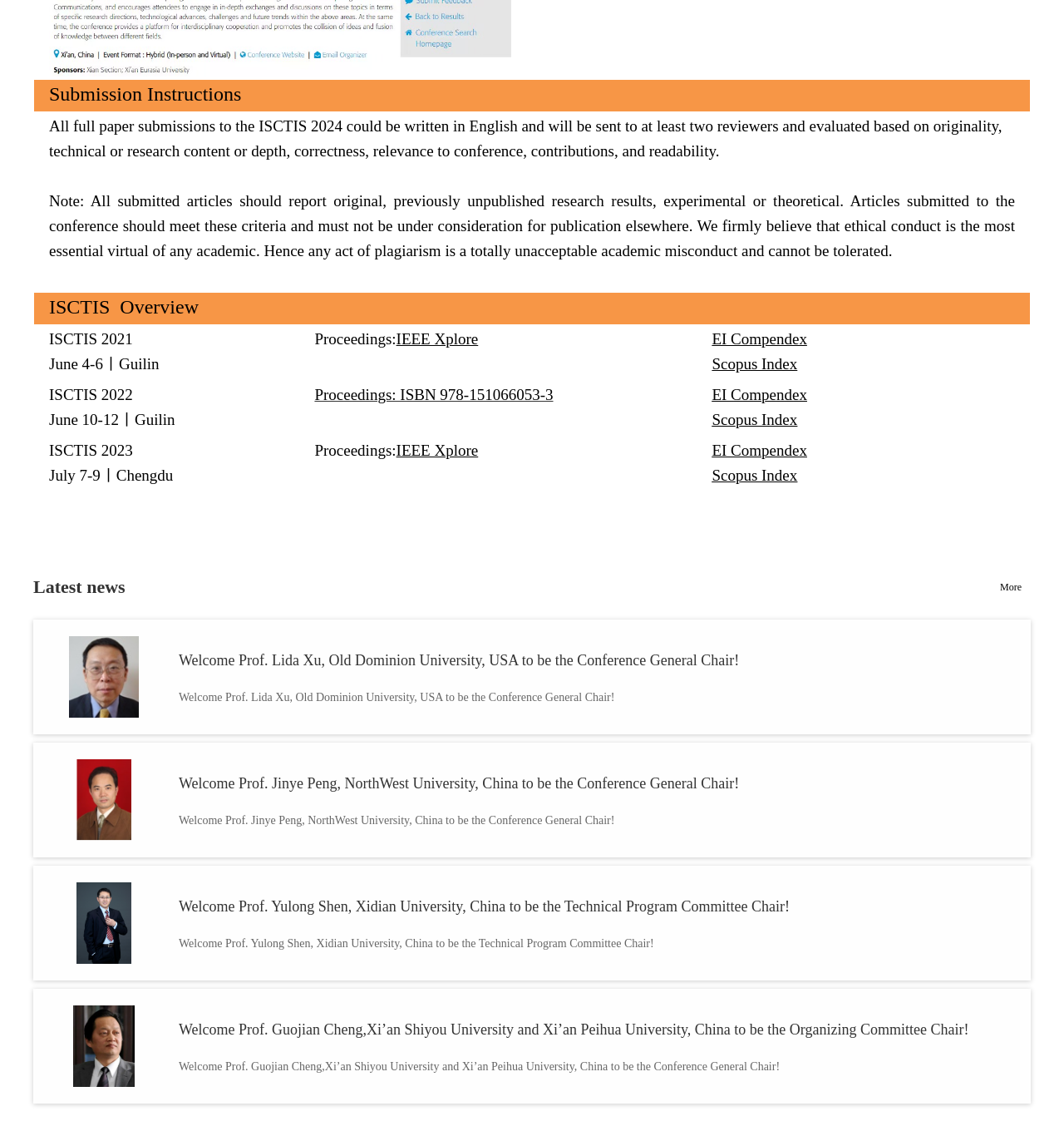Locate the bounding box of the UI element described by: "More" in the given webpage screenshot.

[0.909, 0.511, 0.969, 0.532]